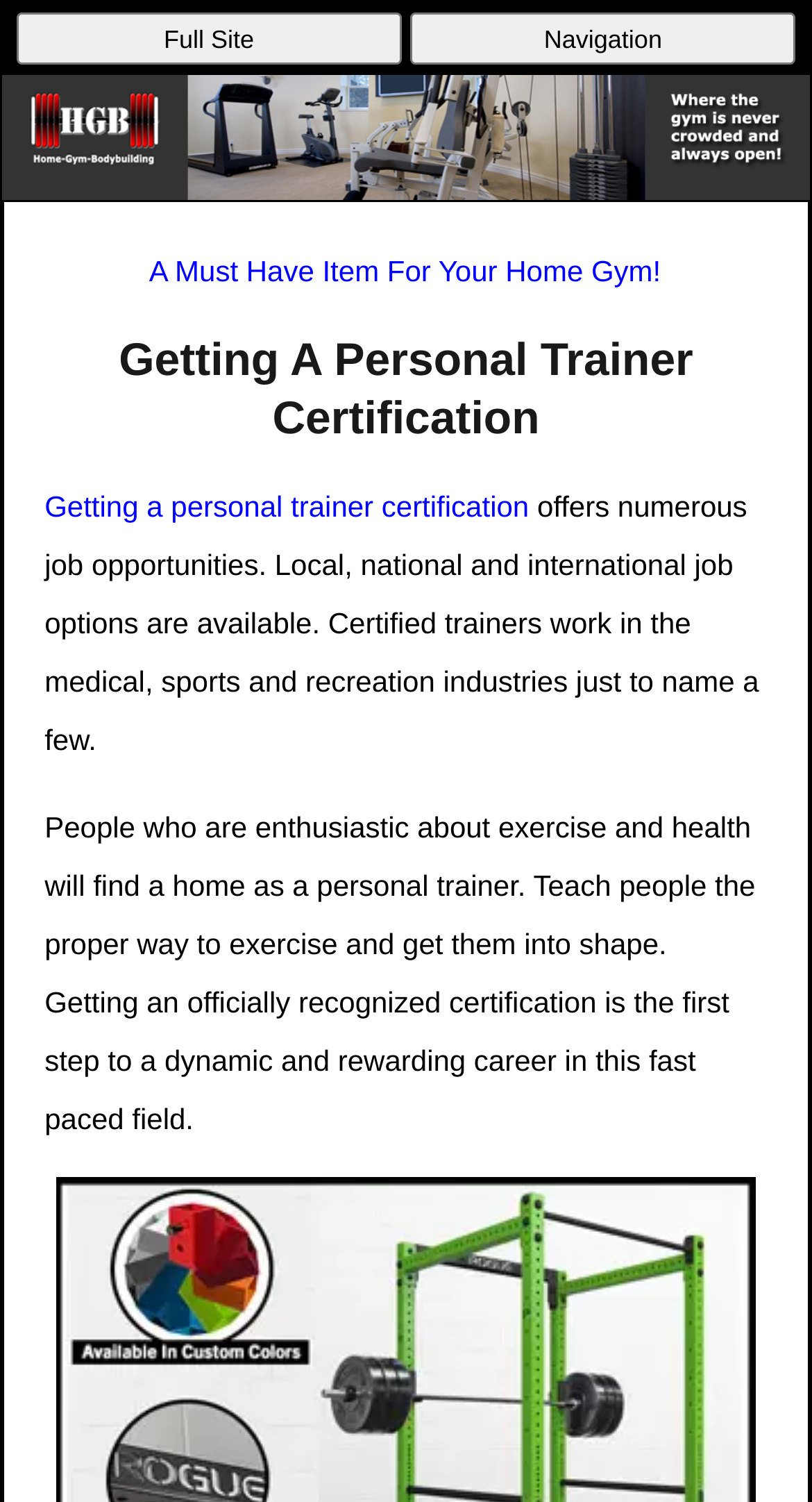Given the webpage screenshot and the description, determine the bounding box coordinates (top-left x, top-left y, bottom-right x, bottom-right y) that define the location of the UI element matching this description: Full Site

[0.02, 0.008, 0.495, 0.043]